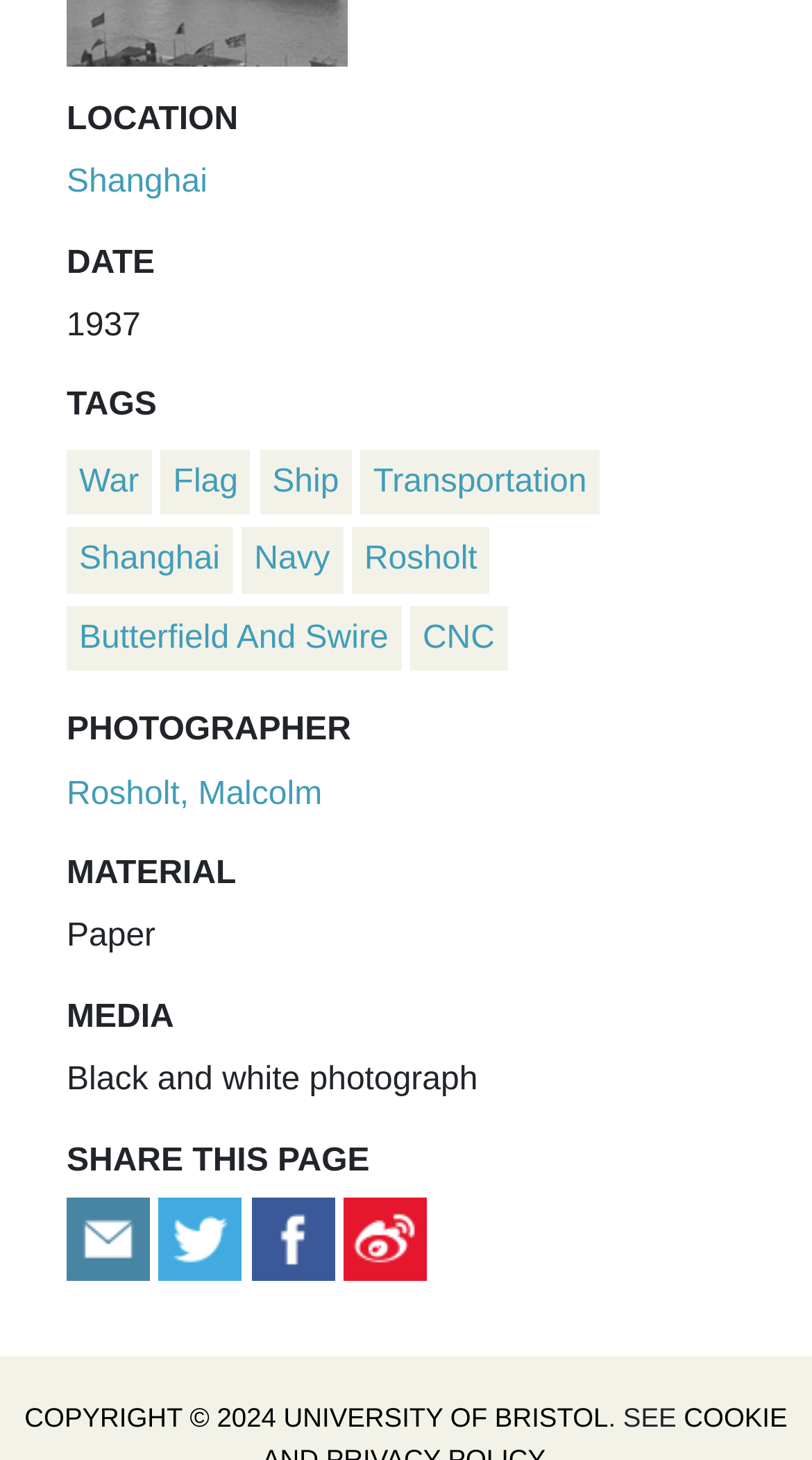Who is the photographer of the photograph?
Examine the image and provide an in-depth answer to the question.

The photographer of the photograph can be found in the 'PHOTOGRAPHER' section, which is a heading element. Under this section, there is a link element with the text 'Rosholt, Malcolm', indicating that the photographer is Rosholt, Malcolm.